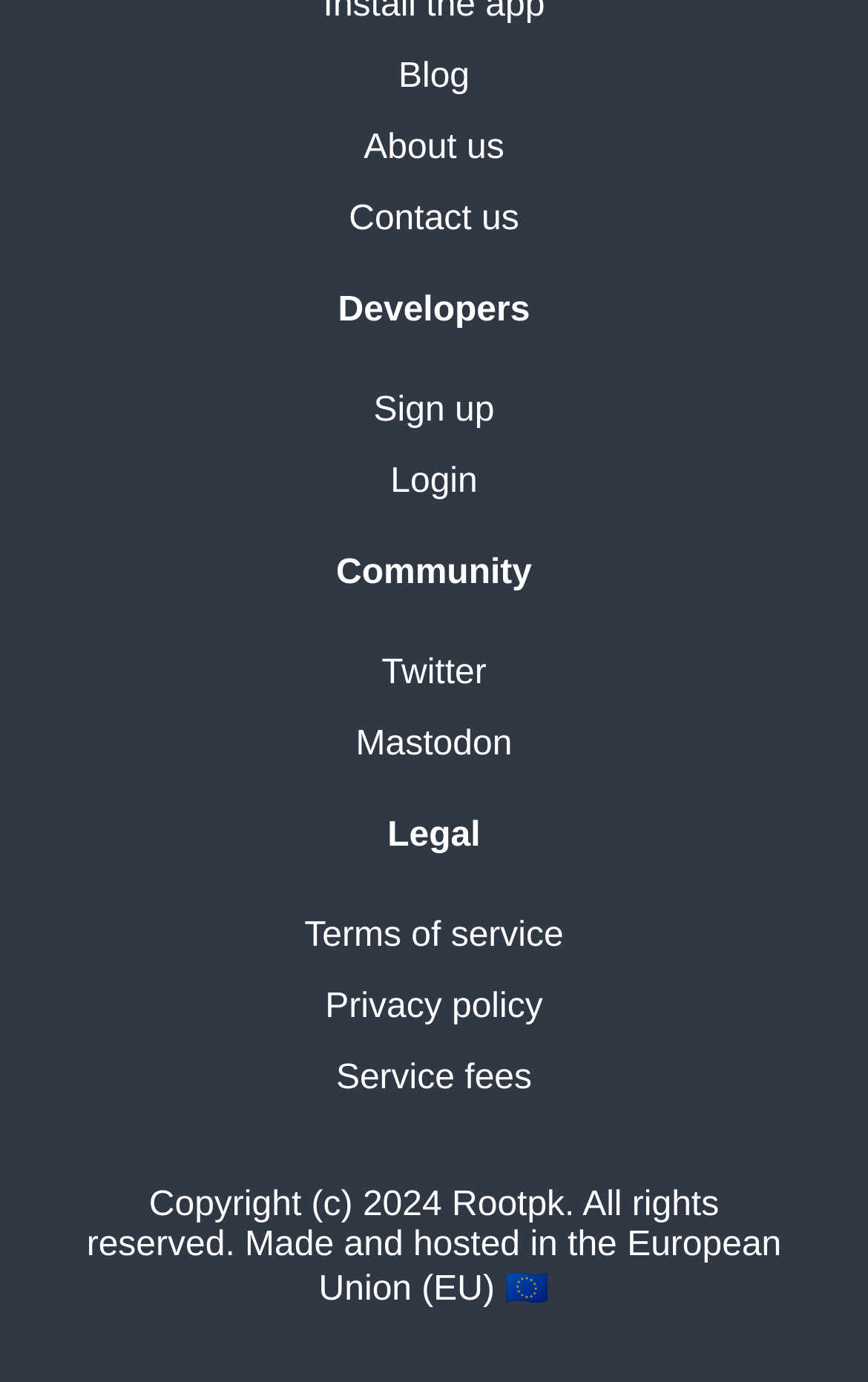Provide the bounding box coordinates of the area you need to click to execute the following instruction: "Go to the home page".

None